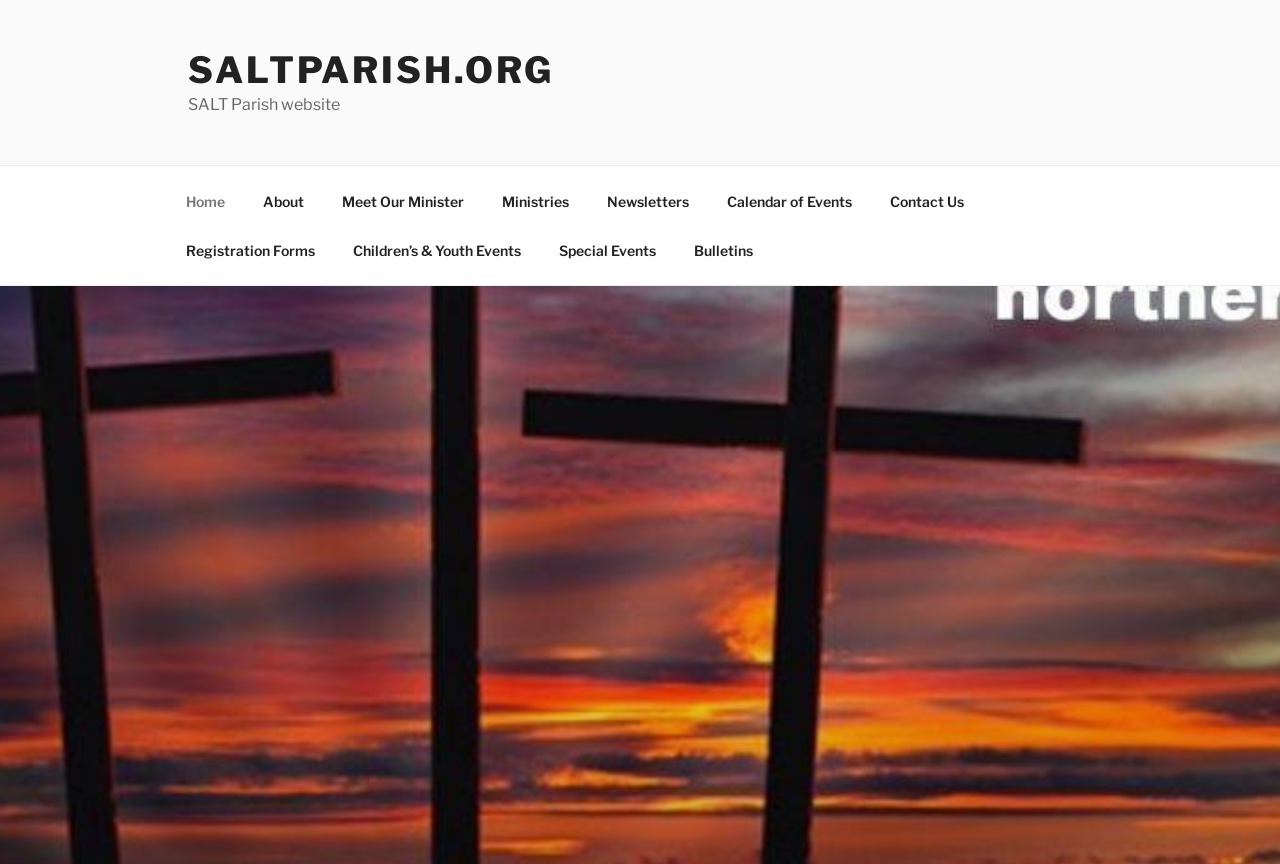What is the position of the 'About' link?
Please answer the question with a single word or phrase, referencing the image.

Second from the left